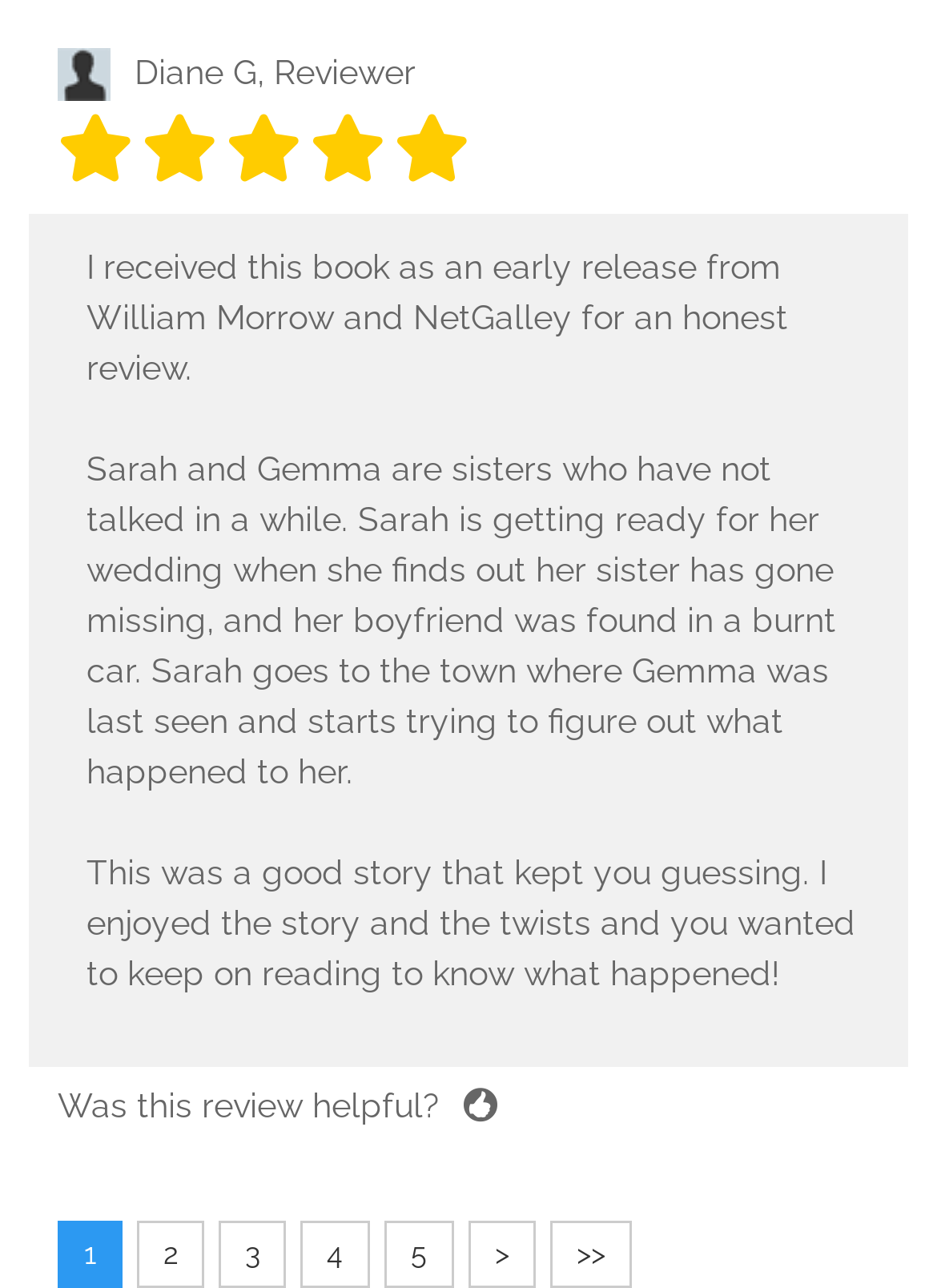Who wrote the book review?
Refer to the image and provide a concise answer in one word or phrase.

Diane G